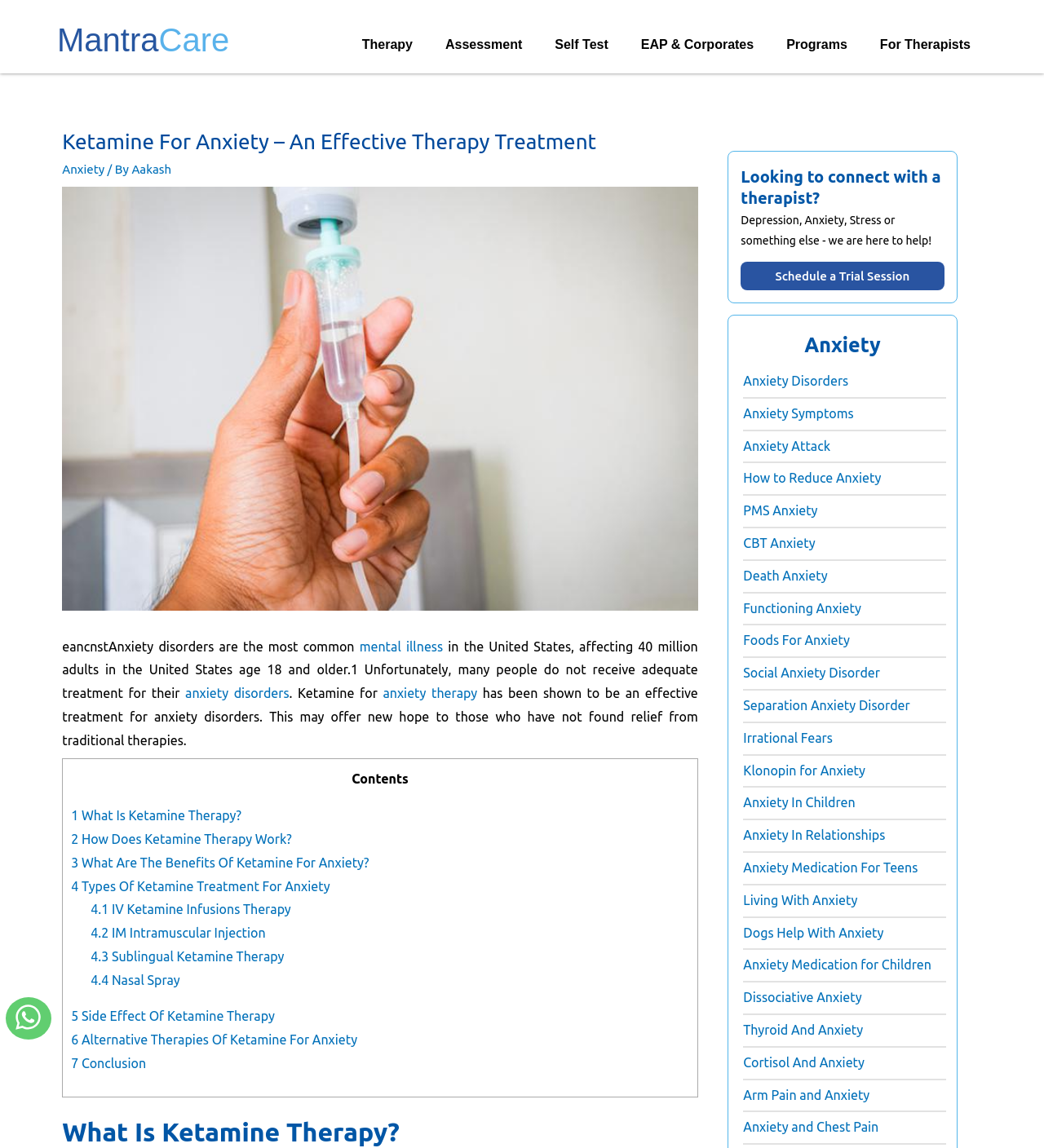Identify and provide the bounding box coordinates of the UI element described: "anxiety disorders". The coordinates should be formatted as [left, top, right, bottom], with each number being a float between 0 and 1.

[0.177, 0.597, 0.277, 0.61]